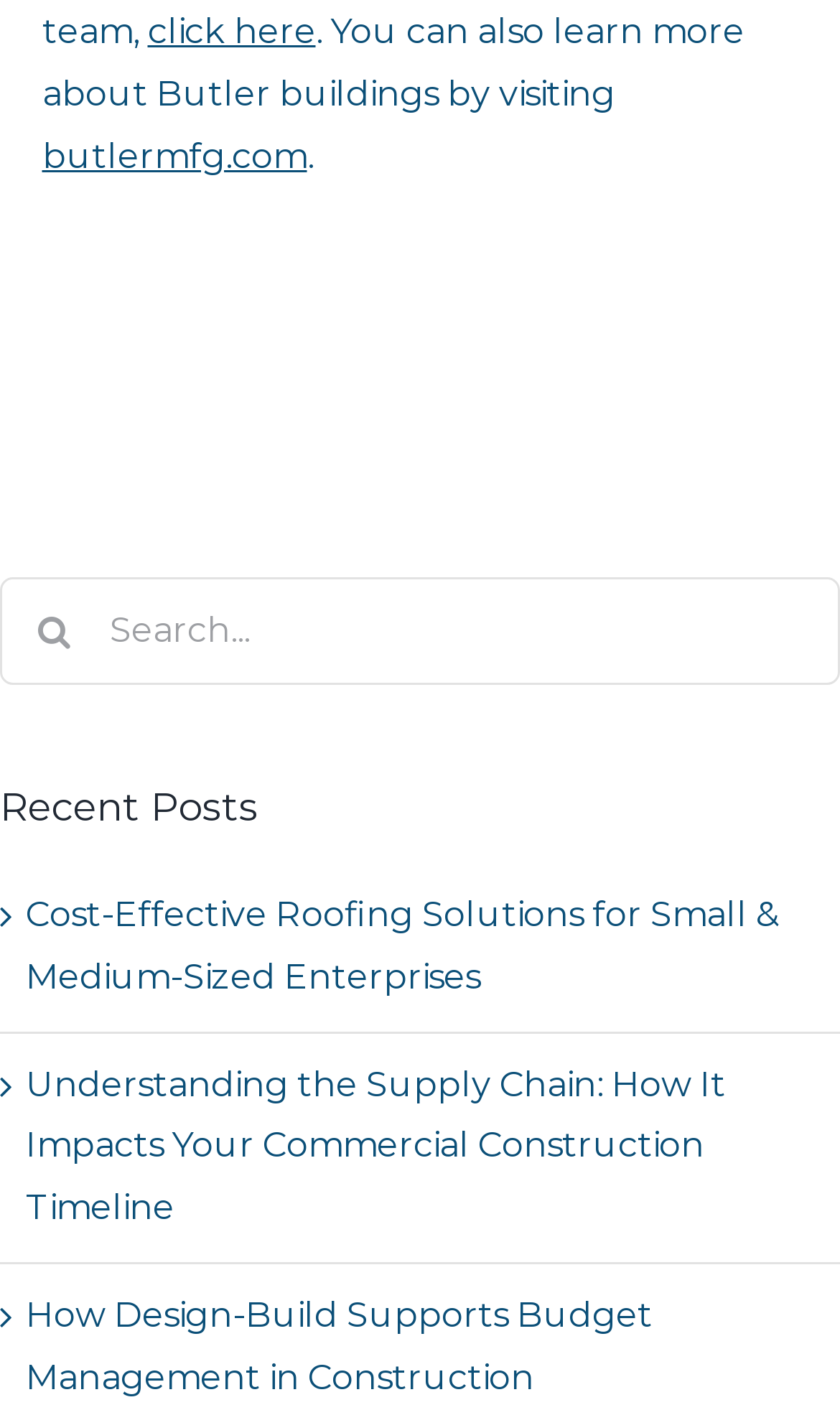Provide a brief response to the question using a single word or phrase: 
What is the text of the first link?

click here